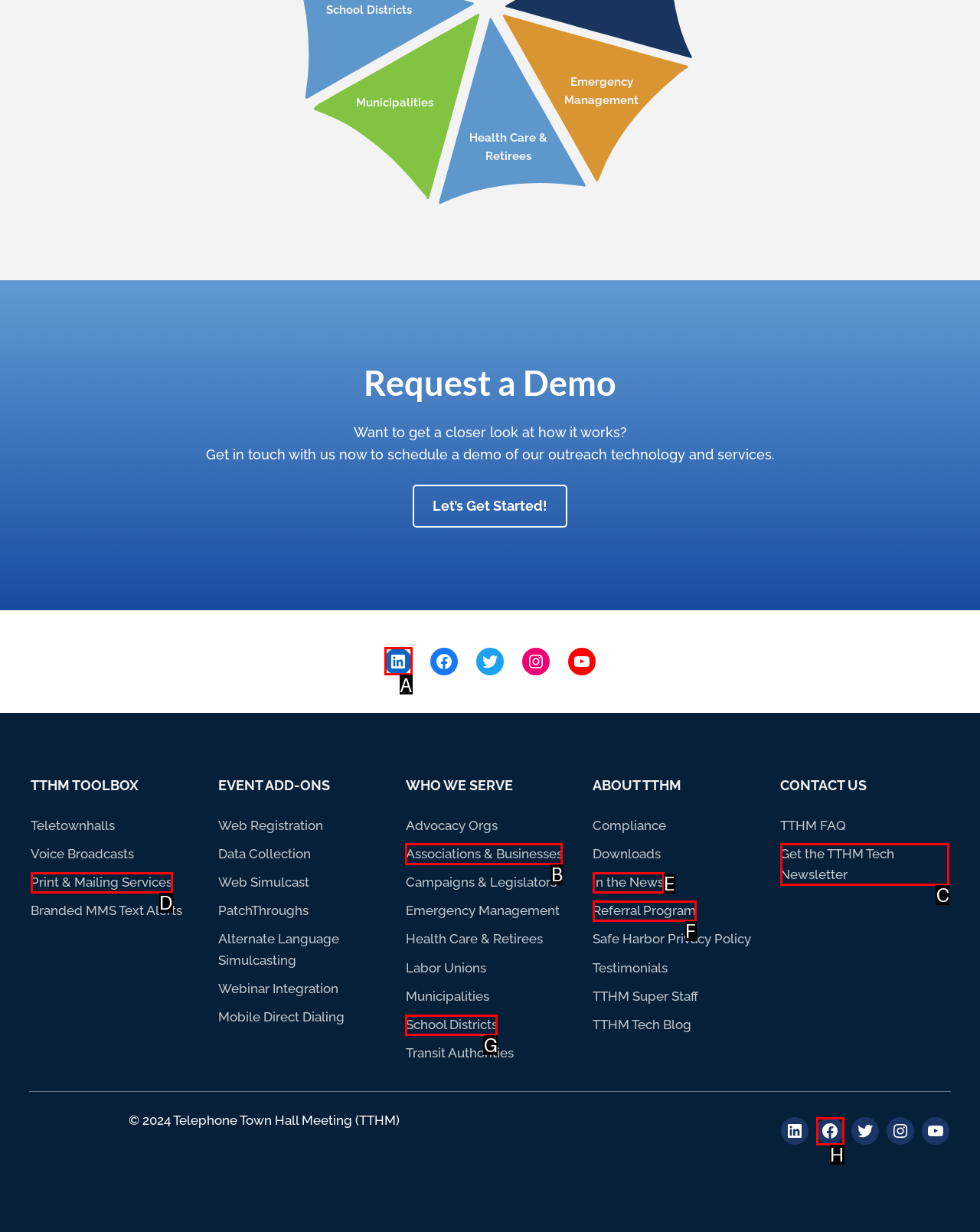Match the HTML element to the description: Get the TTHM Tech Newsletter. Answer with the letter of the correct option from the provided choices.

C